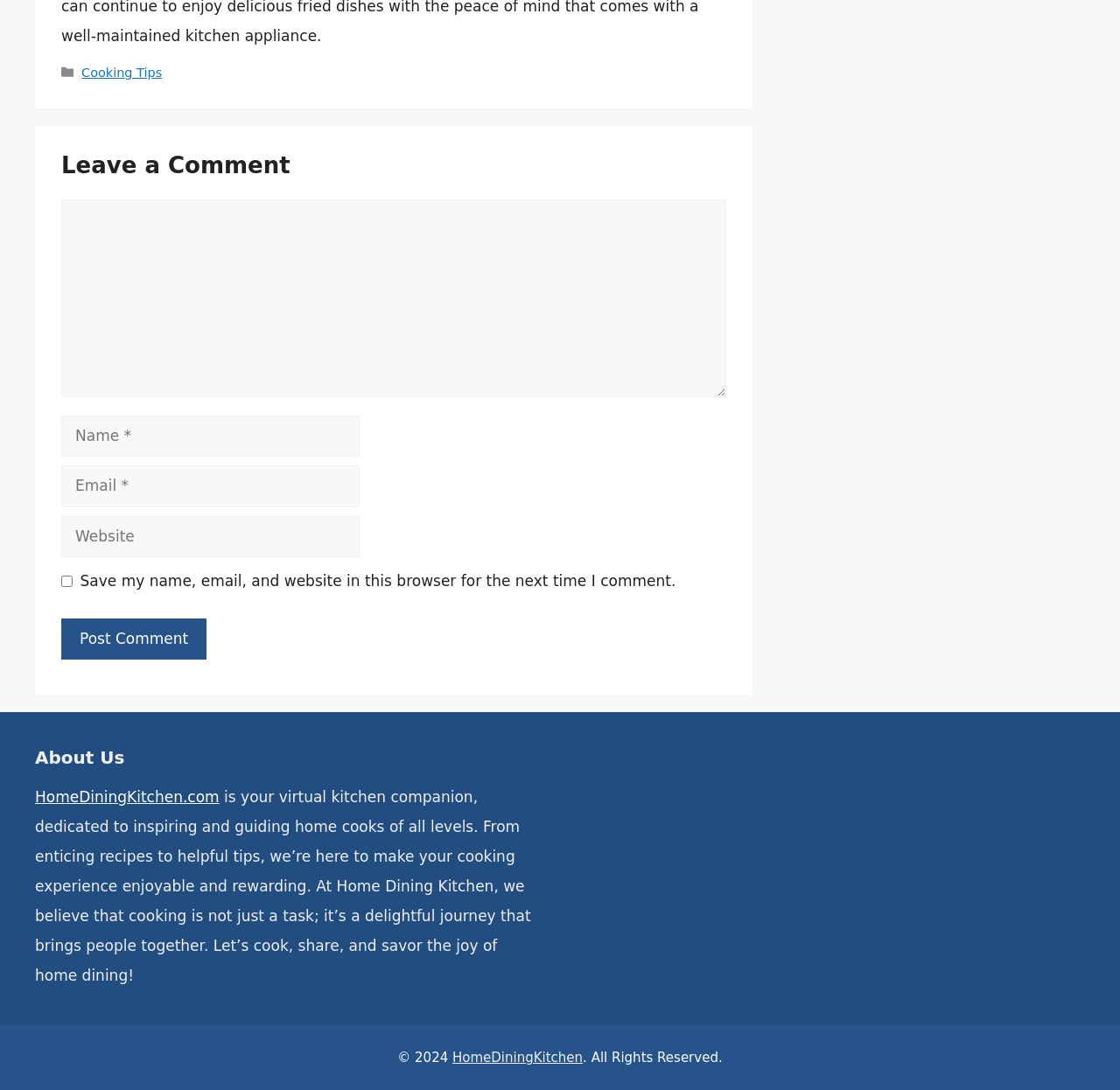What is the copyright year?
Respond to the question with a single word or phrase according to the image.

2024